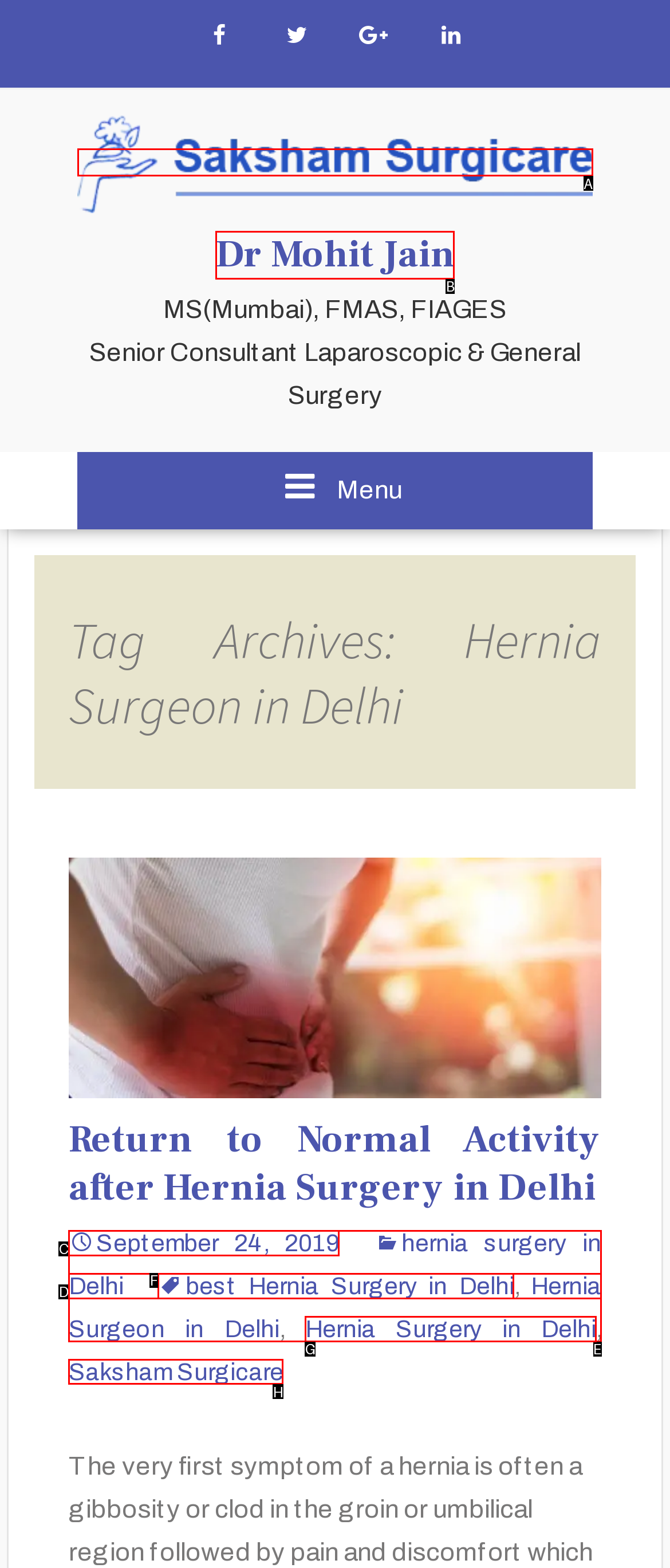Identify the appropriate lettered option to execute the following task: Visit Saksham Surgicare
Respond with the letter of the selected choice.

H